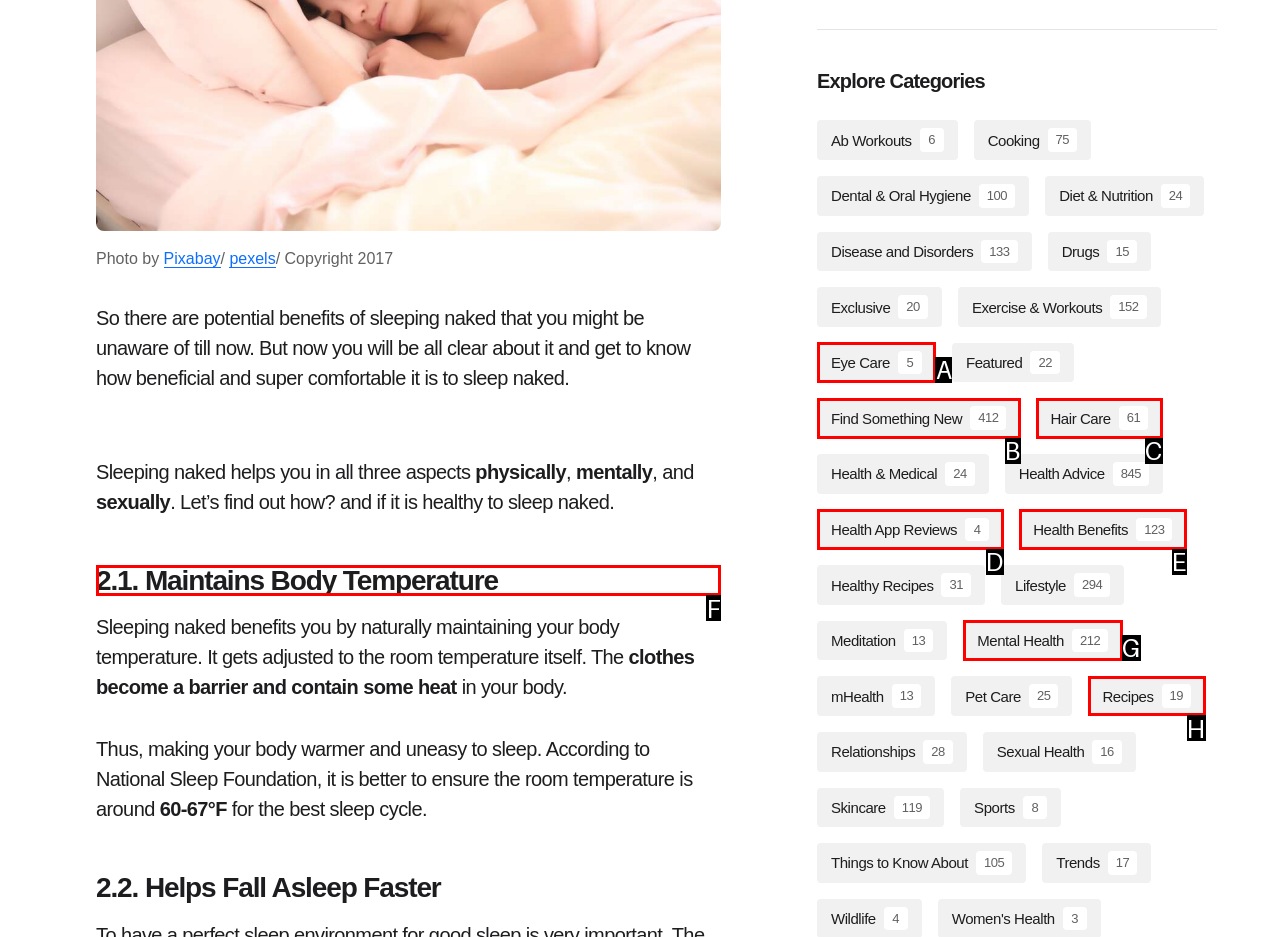Tell me the correct option to click for this task: Read the article about 'Maintains Body Temperature'
Write down the option's letter from the given choices.

F